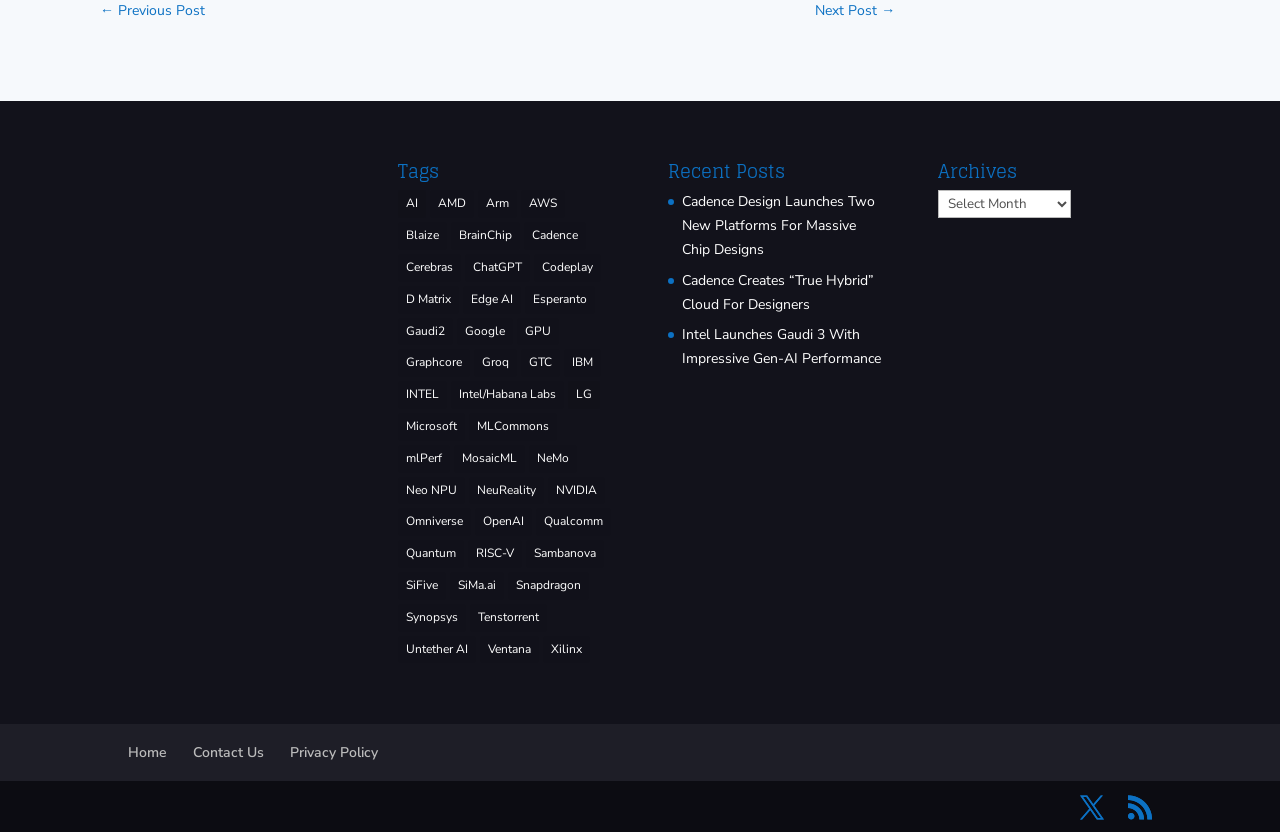Identify the bounding box coordinates of the clickable region necessary to fulfill the following instruction: "View the thumbnail". The bounding box coordinates should be four float numbers between 0 and 1, i.e., [left, top, right, bottom].

None